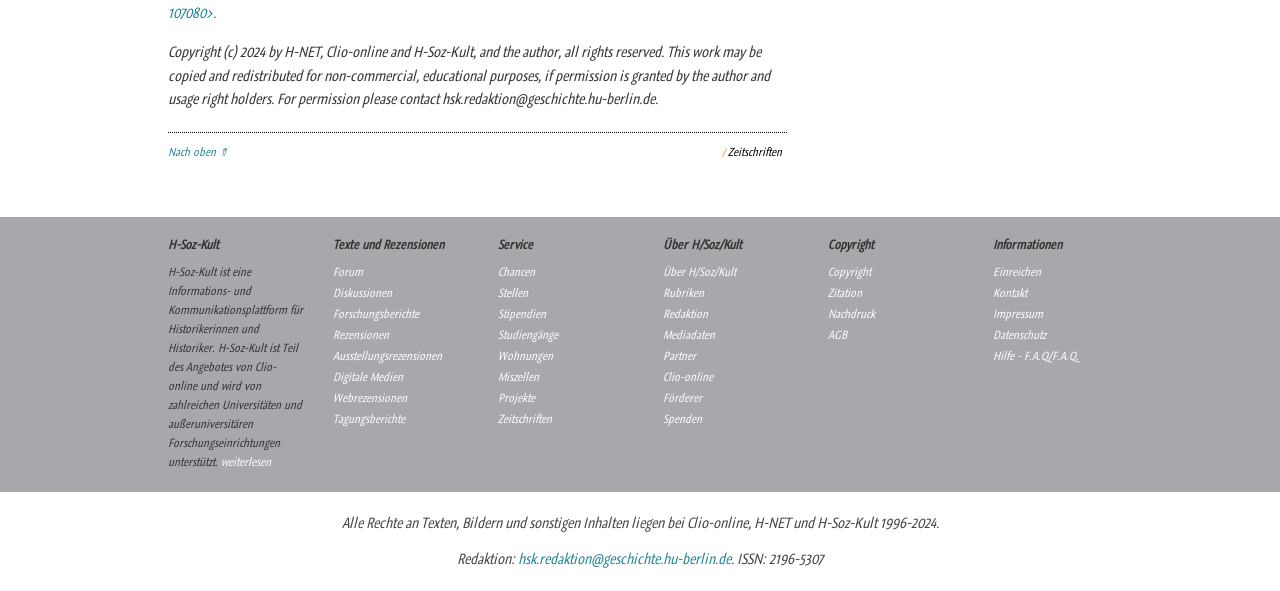Please identify the bounding box coordinates of the element's region that I should click in order to complete the following instruction: "Click on the link to read more about H-Soz-Kult". The bounding box coordinates consist of four float numbers between 0 and 1, i.e., [left, top, right, bottom].

[0.172, 0.769, 0.211, 0.796]